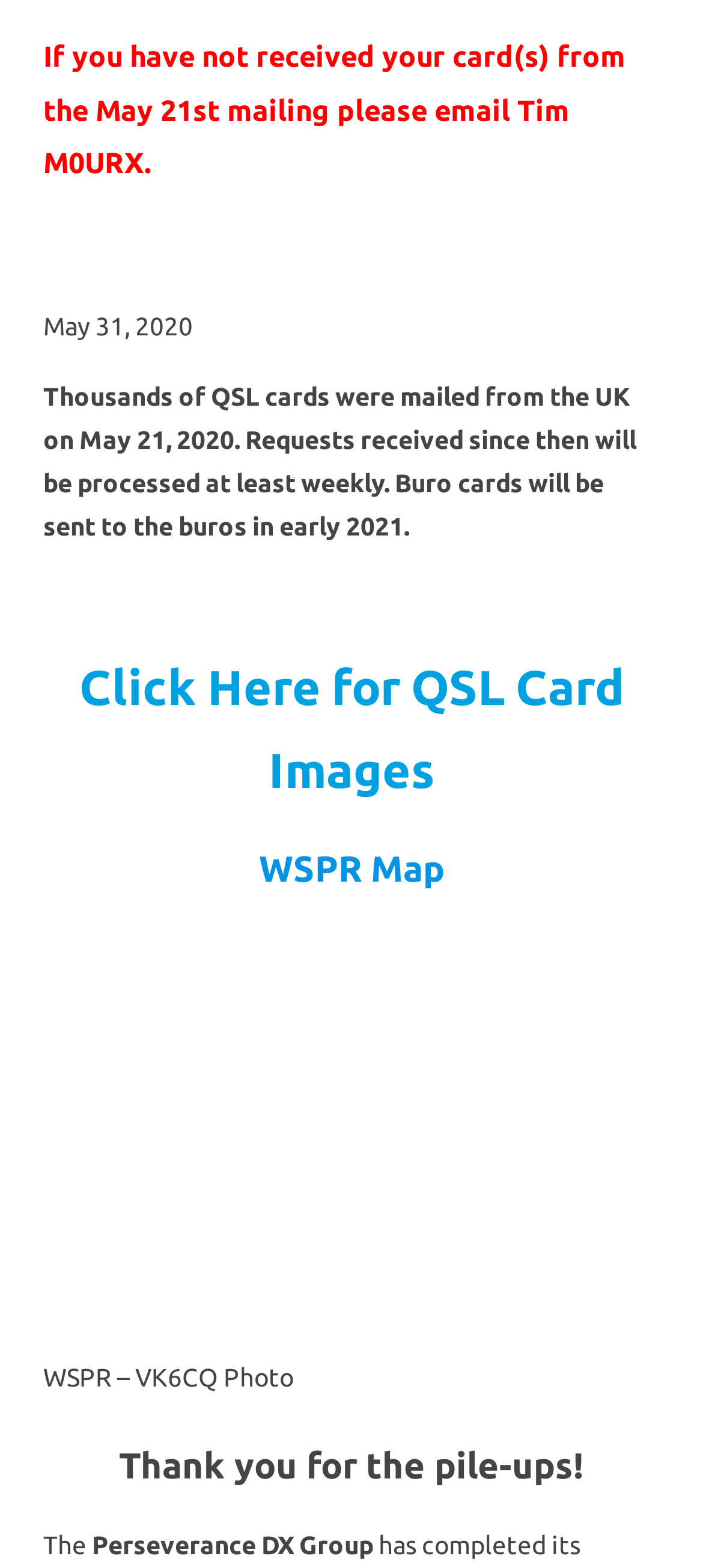What is the date when QSL cards were mailed from the UK?
Respond with a short answer, either a single word or a phrase, based on the image.

May 21, 2020